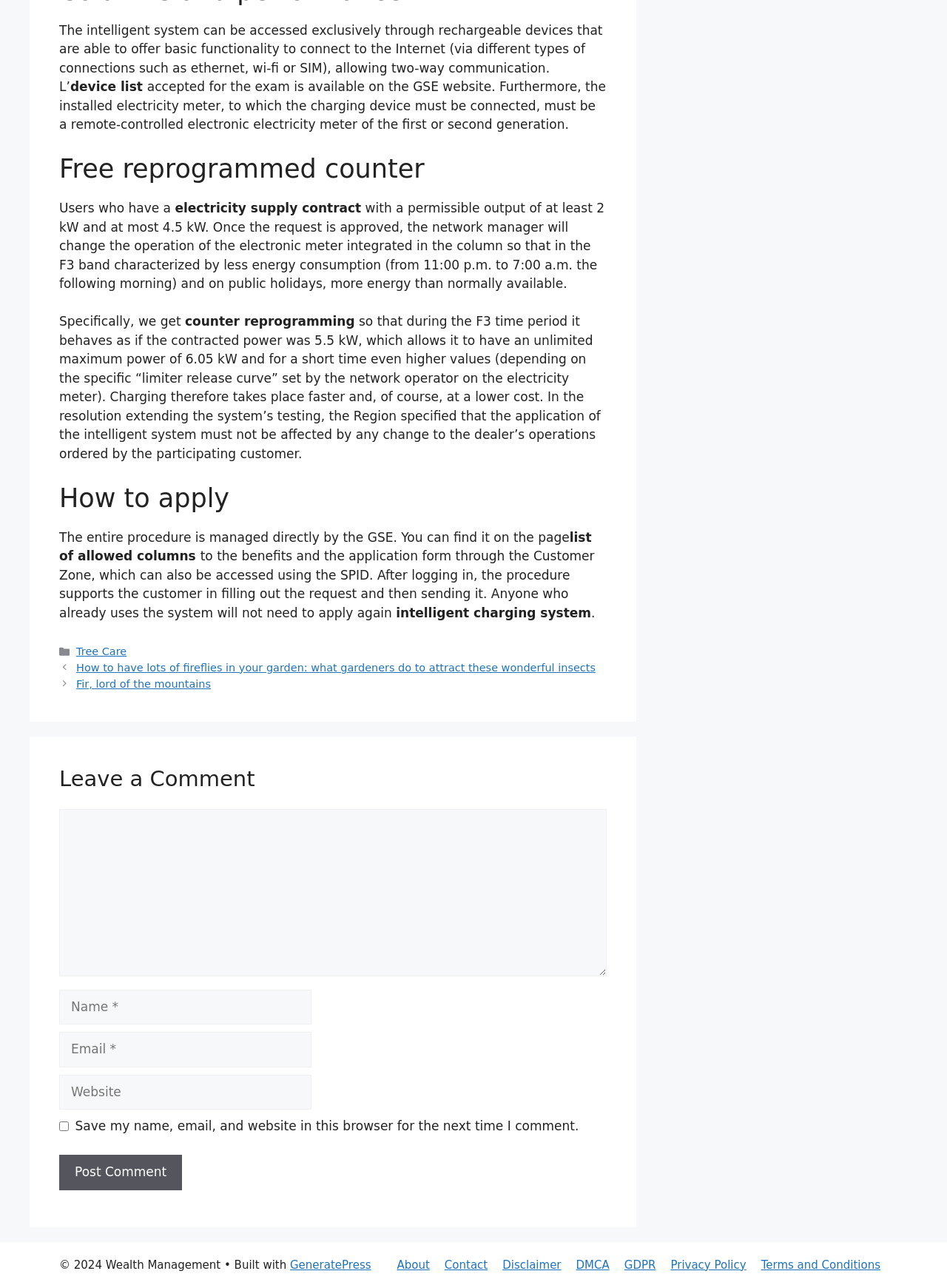Identify the bounding box coordinates for the UI element mentioned here: "GeneratePress". Provide the coordinates as four float values between 0 and 1, i.e., [left, top, right, bottom].

[0.306, 0.977, 0.392, 0.987]